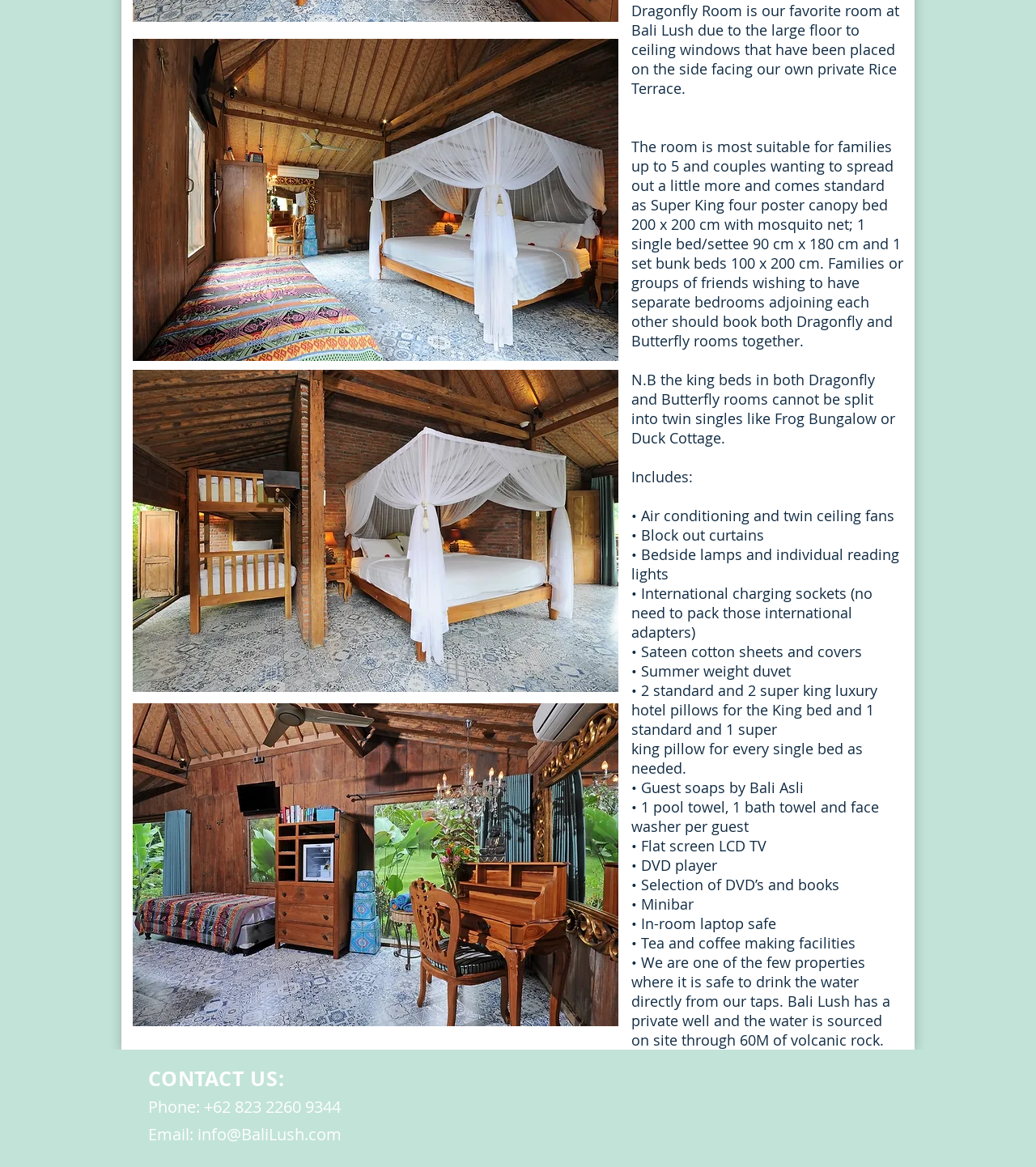Identify the bounding box coordinates for the UI element that matches this description: "Thought Conditioners Gems Introduction".

None